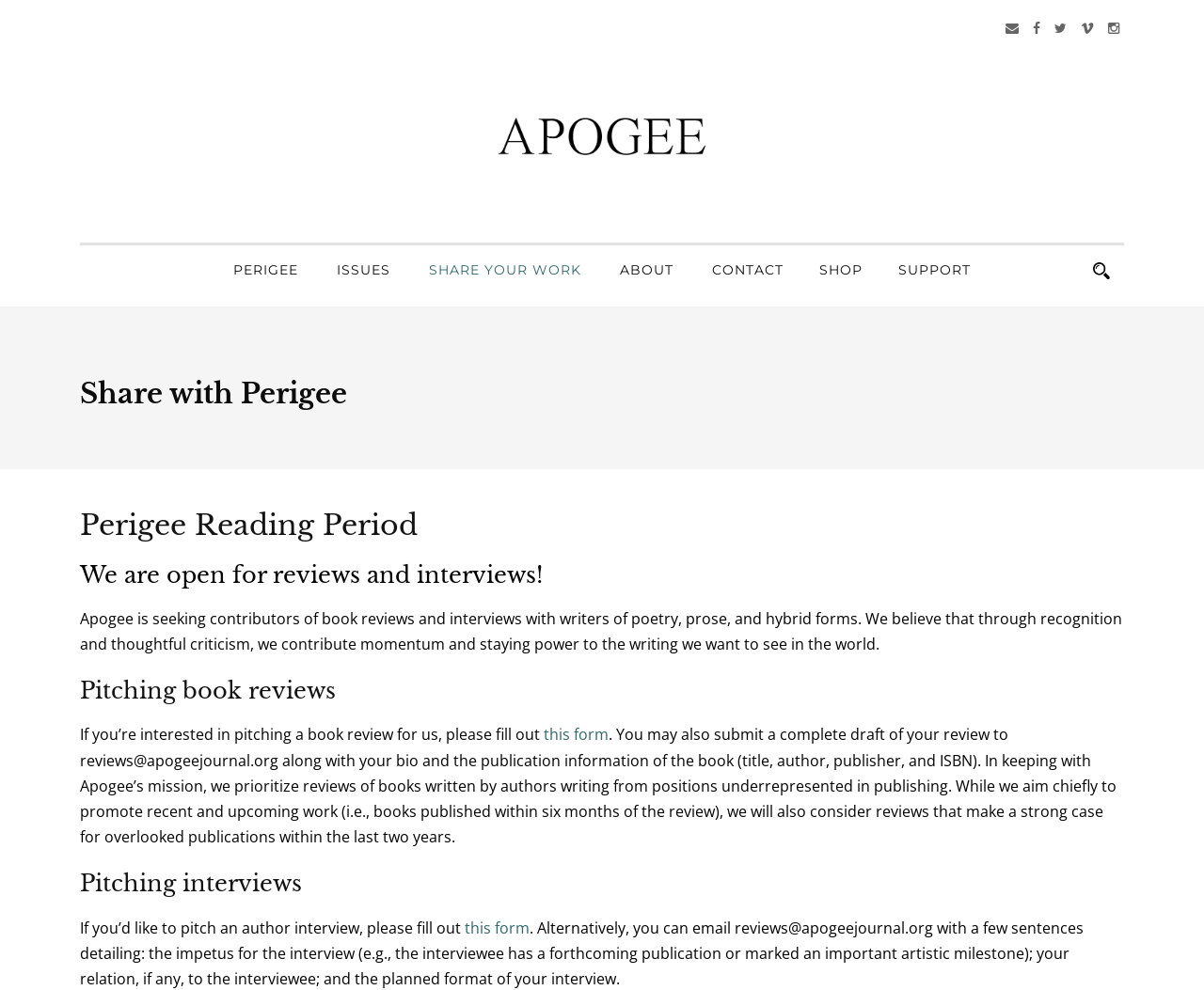Please reply to the following question with a single word or a short phrase:
What type of work is prioritized for reviews?

Books by underrepresented authors